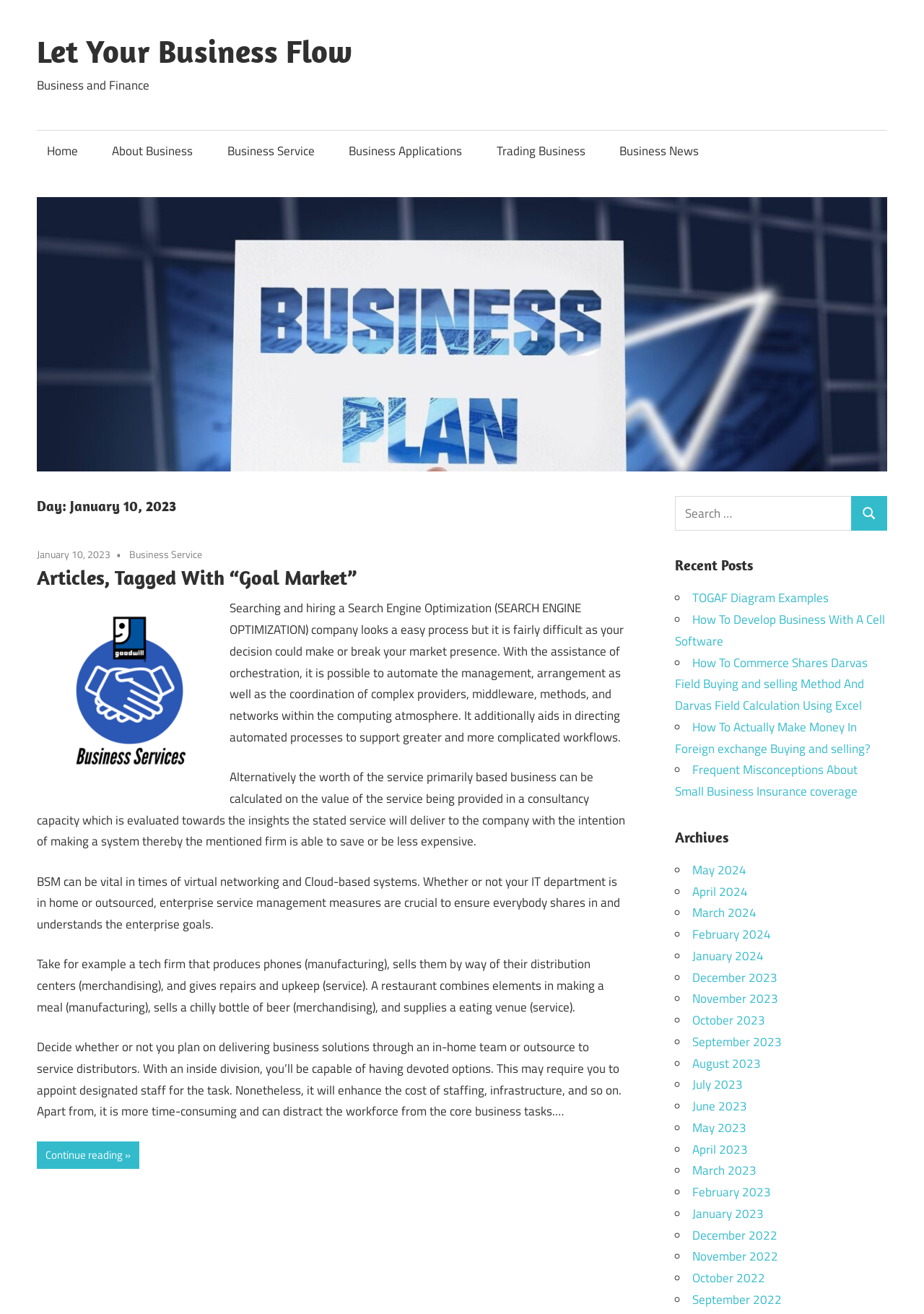Determine the bounding box coordinates for the area that needs to be clicked to fulfill this task: "Read the 'Articles, Tagged With “Goal Market”' article". The coordinates must be given as four float numbers between 0 and 1, i.e., [left, top, right, bottom].

[0.04, 0.43, 0.386, 0.449]